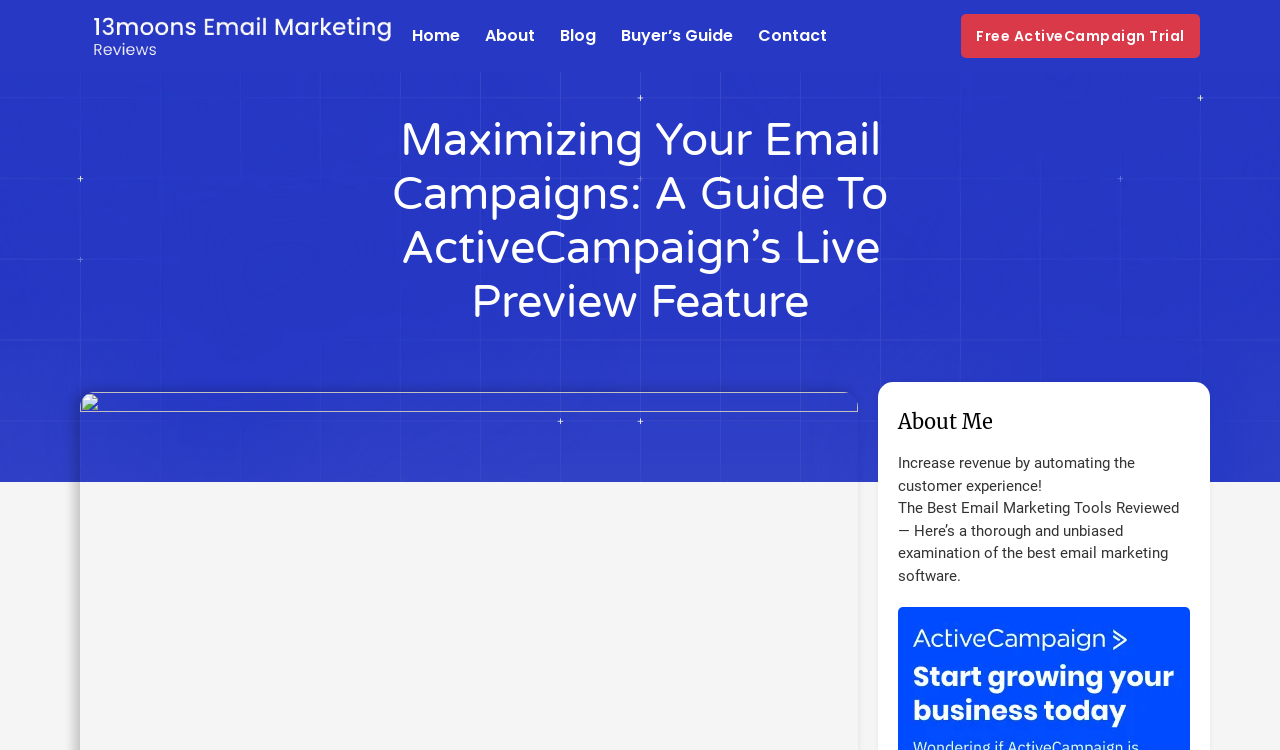Describe every aspect of the webpage comprehensively.

The webpage is an article titled "Maximizing Your Email Campaigns: A Guide to ActiveCampaign’s Live Preview Feature" on the 13moons E-mail Marketing website. At the top of the page, there is a navigation menu with five links: "Home", "About", "Blog", "Buyer’s Guide", and "Contact", aligned horizontally and evenly spaced. 

Below the navigation menu, there is a prominent call-to-action link "Free ActiveCampaign Trial" on the right side of the page. 

The main content of the article starts with a heading "Maximizing Your Email Campaigns: A Guide To ActiveCampaign’s Live Preview Feature" in the middle of the page. 

On the right side of the page, there is a section with a heading "About Me" and two paragraphs of text. The first paragraph reads "Increase revenue by automating the customer experience!" and the second paragraph is a promotional text about reviewing email marketing software.